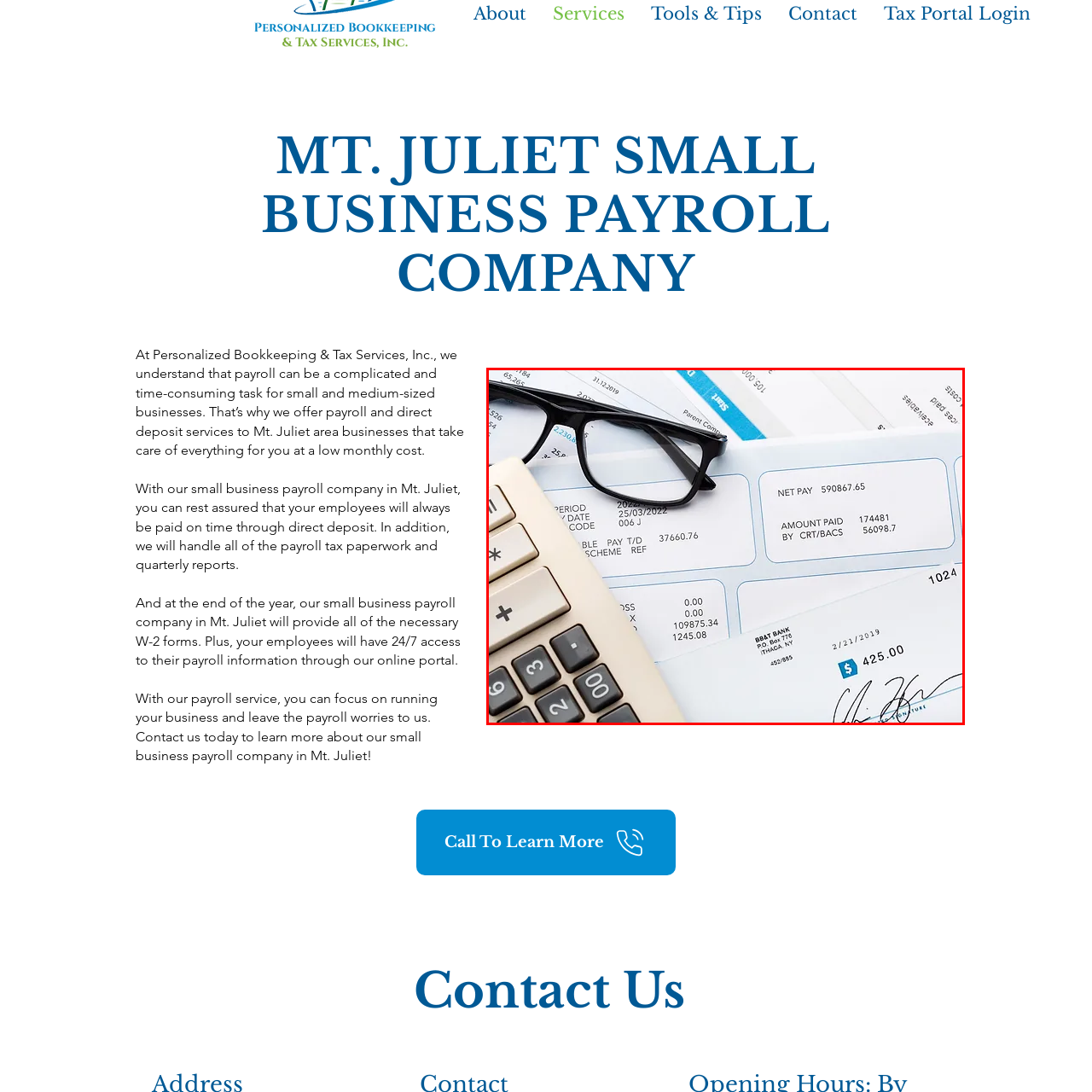Inspect the image within the red box and provide a detailed and thorough answer to the following question: What is the purpose of the calculator?

The calculator is positioned in the foreground of the image, suggesting that it is being used for careful financial calculations, likely in relation to the payroll and financial documents surrounding it.